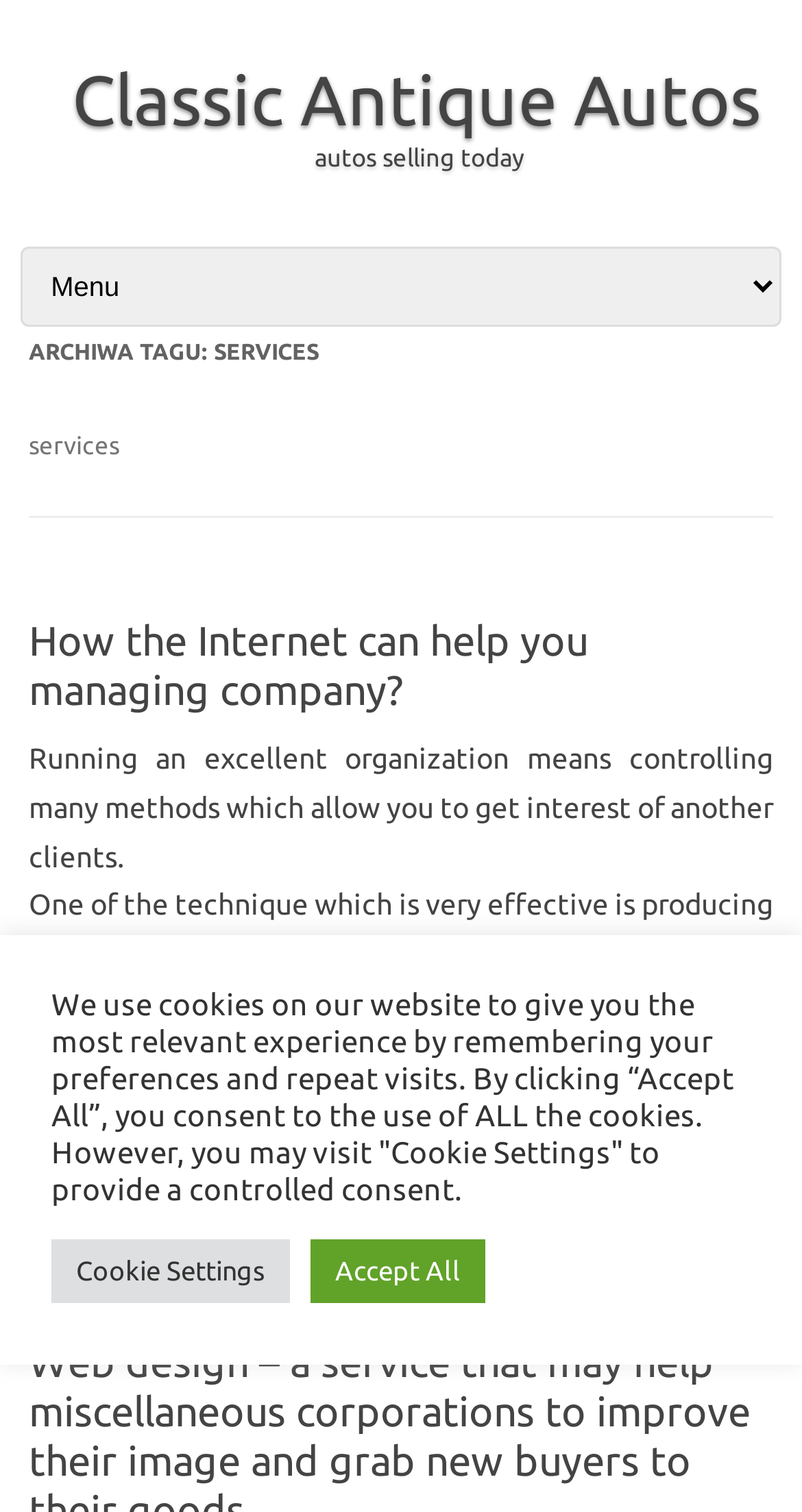What are the tags related to the current article?
Refer to the image and give a detailed answer to the query.

I found these tags by looking at the footer section of the webpage, where they are listed as 'Tagi: browser, business, company, services, website'.